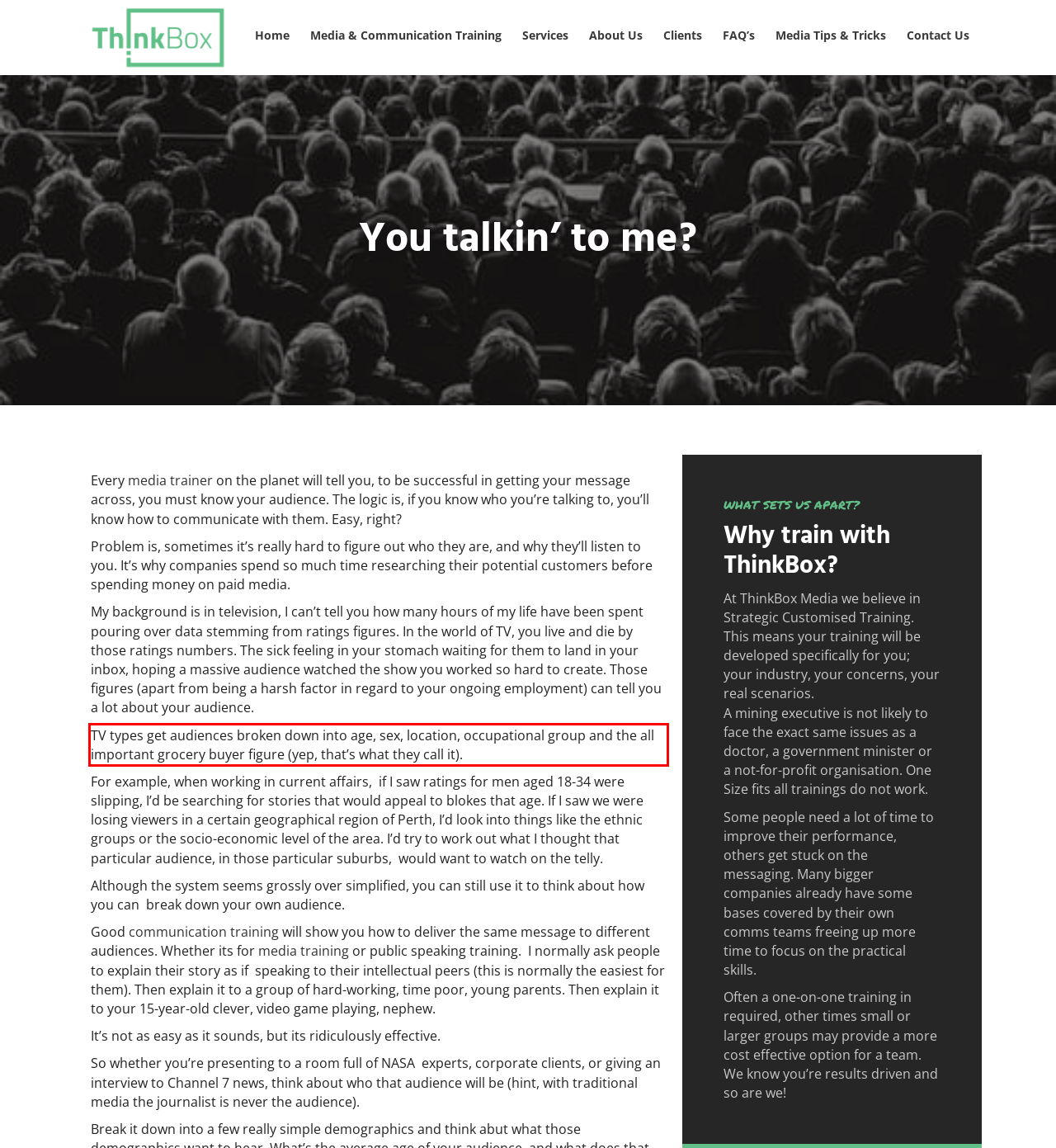Identify the red bounding box in the webpage screenshot and perform OCR to generate the text content enclosed.

TV types get audiences broken down into age, sex, location, occupational group and the all important grocery buyer figure (yep, that’s what they call it).